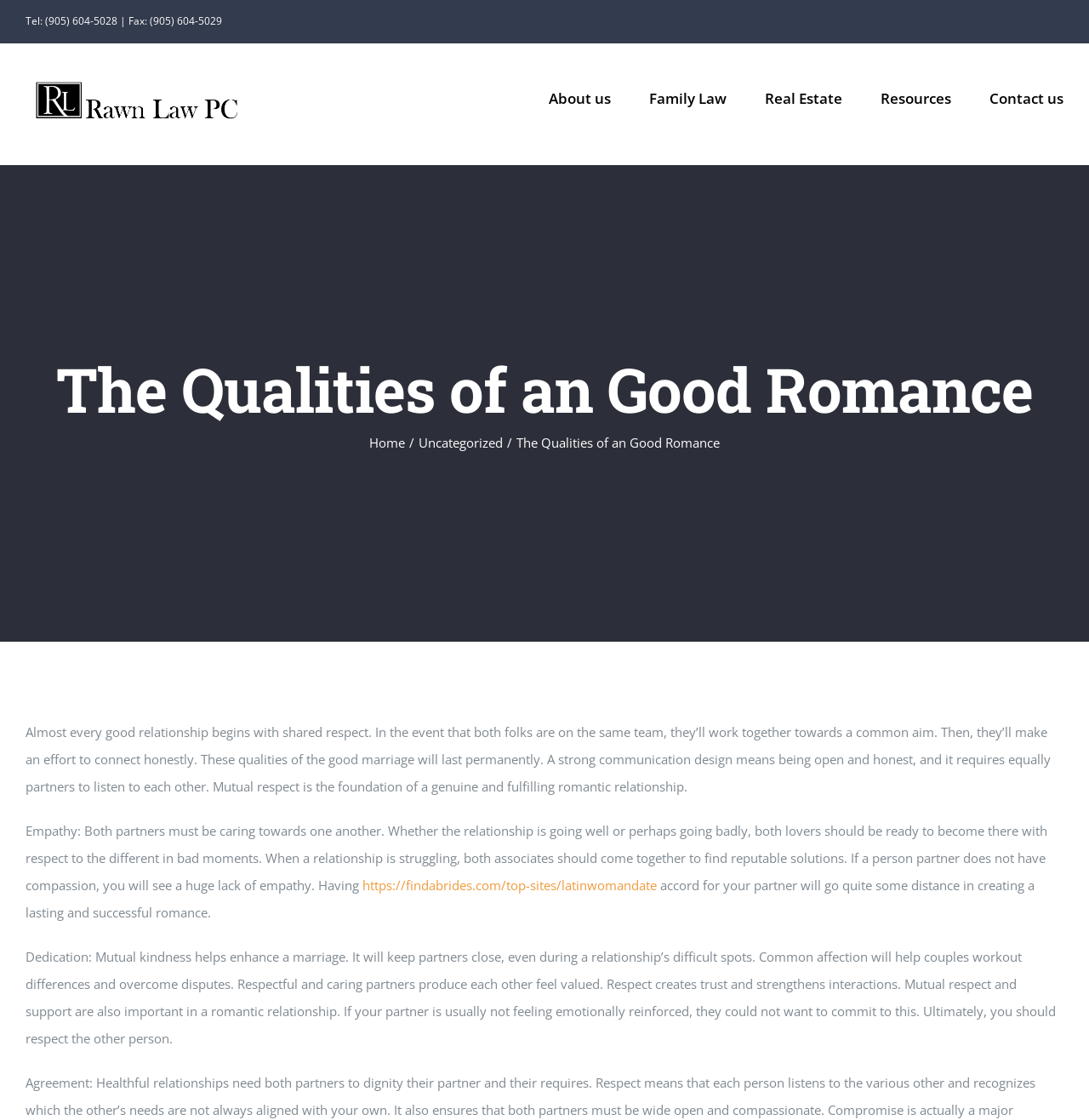Using the provided description: "Family Law", find the bounding box coordinates of the corresponding UI element. The output should be four float numbers between 0 and 1, in the format [left, top, right, bottom].

[0.596, 0.039, 0.667, 0.134]